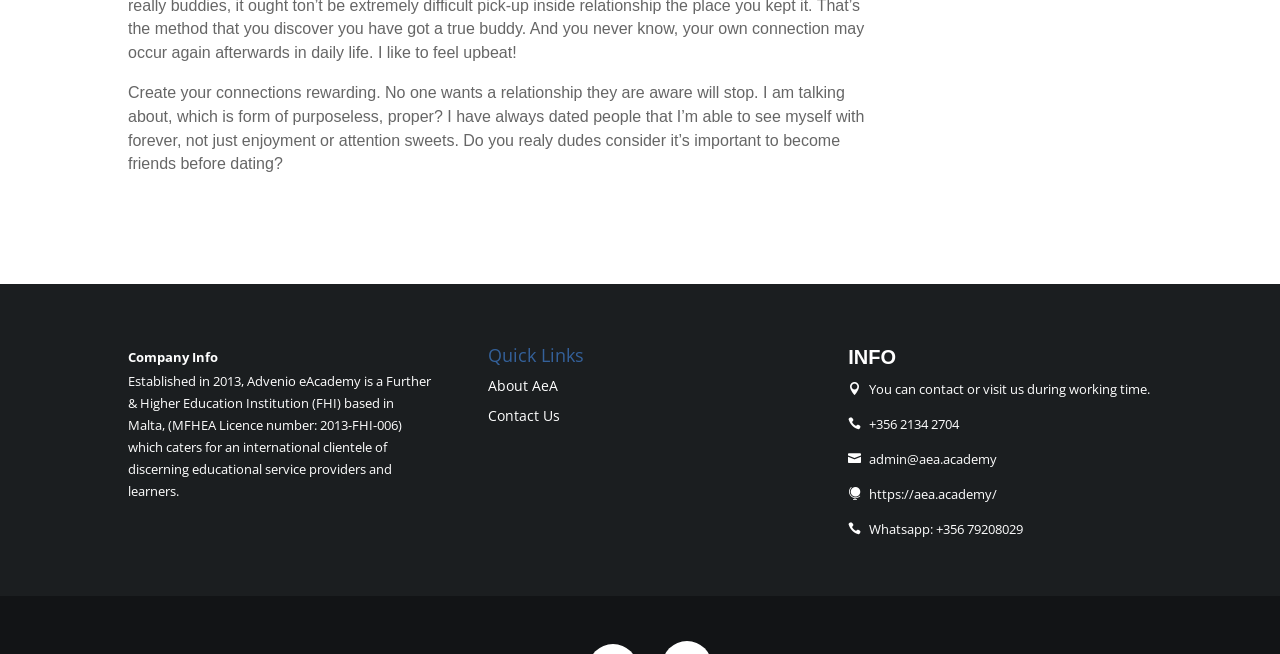Respond with a single word or phrase to the following question: What is the license number of Advenio eAcademy?

2013-FHI-006